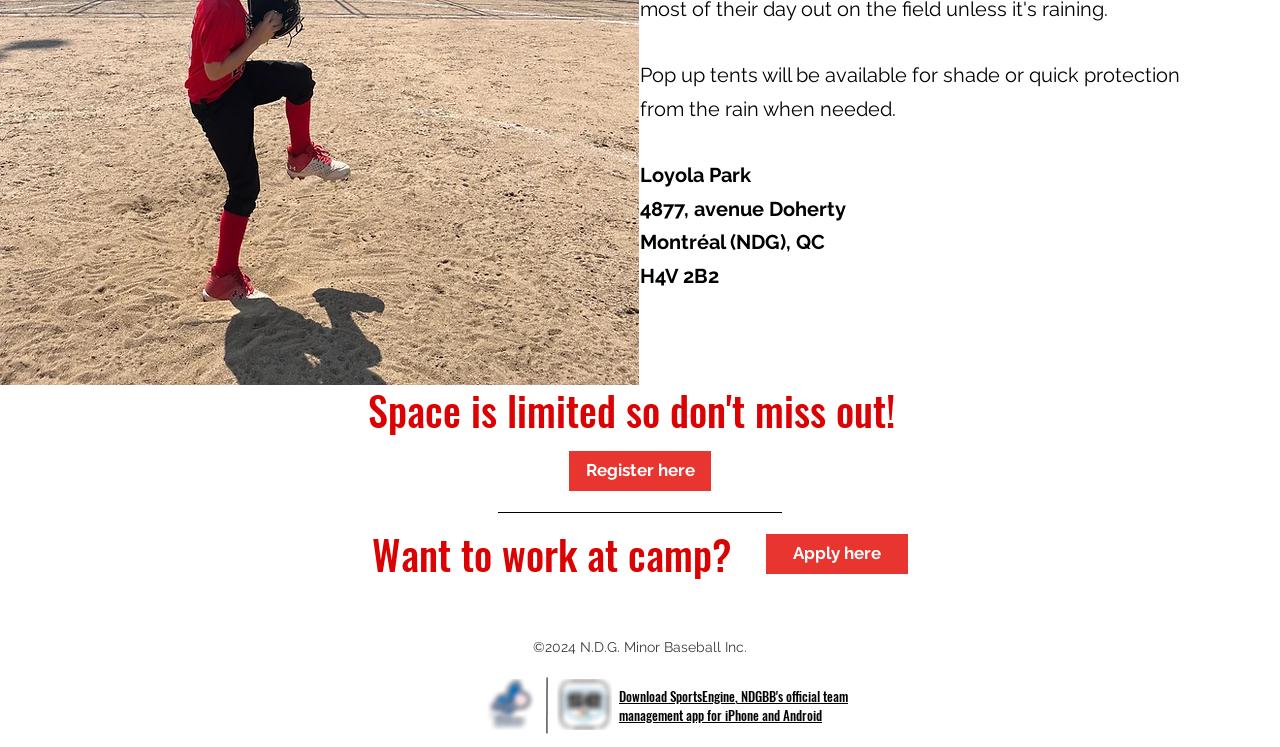Use a single word or phrase to answer this question: 
How can one work at camp?

Apply here